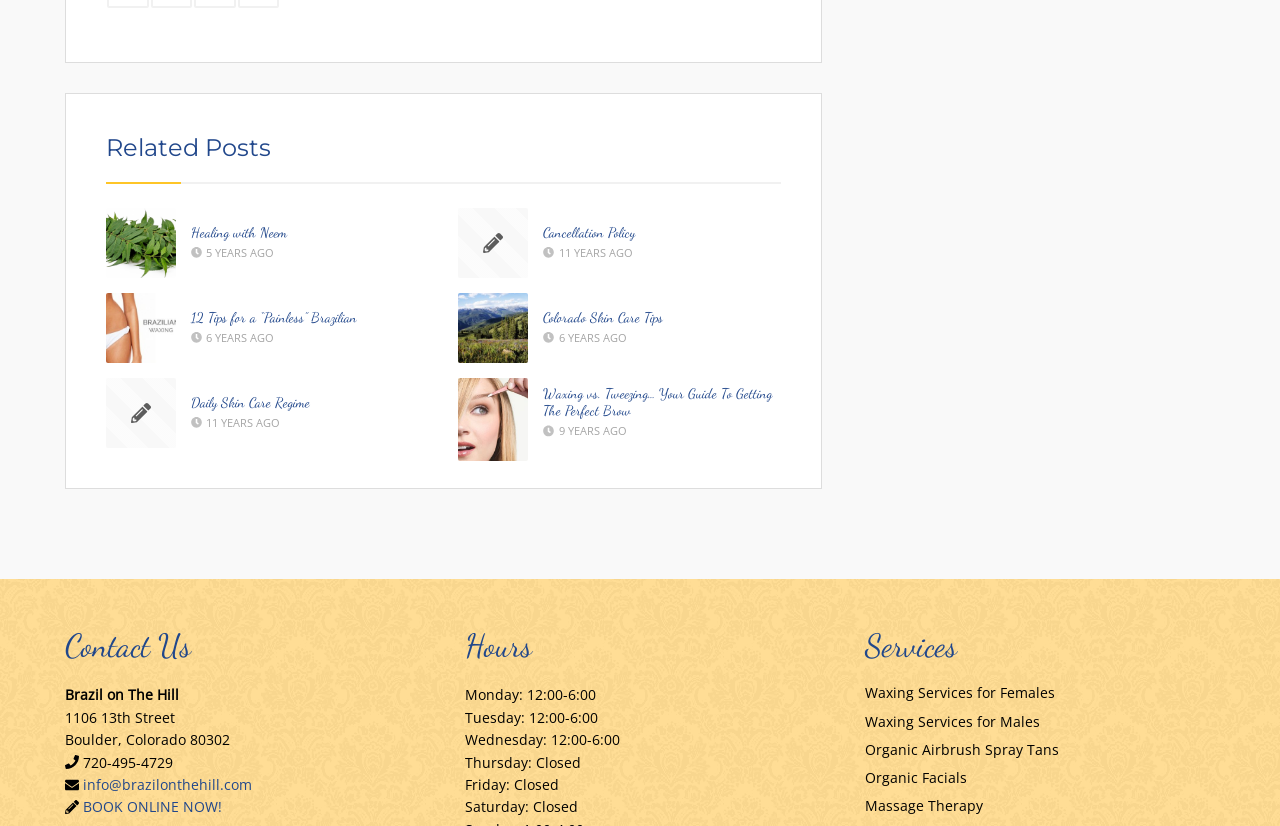Determine the bounding box coordinates of the clickable element to complete this instruction: "Contact 'Brazil on The Hill'". Provide the coordinates in the format of four float numbers between 0 and 1, [left, top, right, bottom].

[0.051, 0.83, 0.14, 0.853]